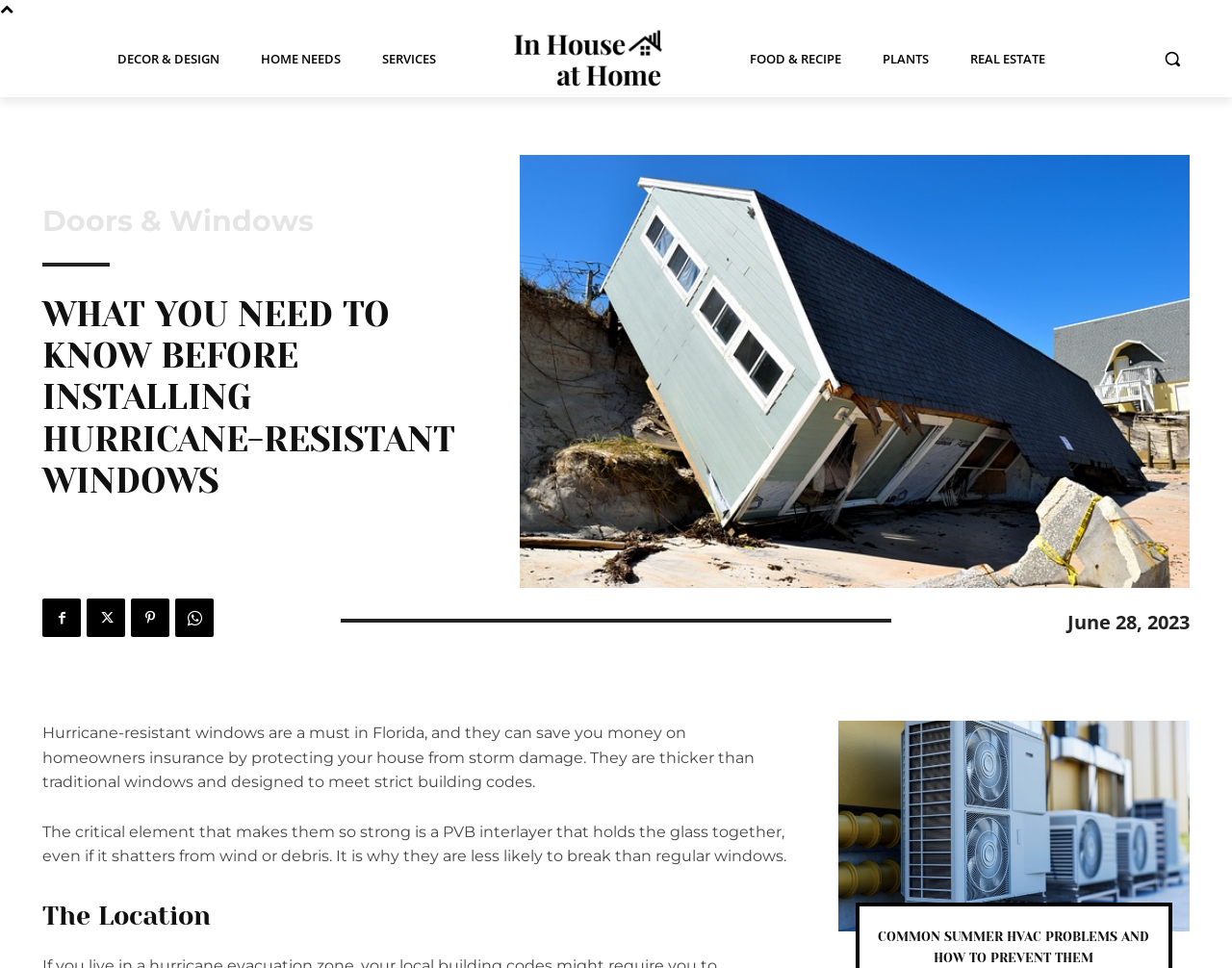Please provide a comprehensive answer to the question below using the information from the image: What is the purpose of the PVB interlayer in hurricane-resistant windows?

I read the paragraph that describes the features of hurricane-resistant windows and found that the PVB interlayer is the critical element that makes them strong. It holds the glass together, even if it shatters from wind or debris.